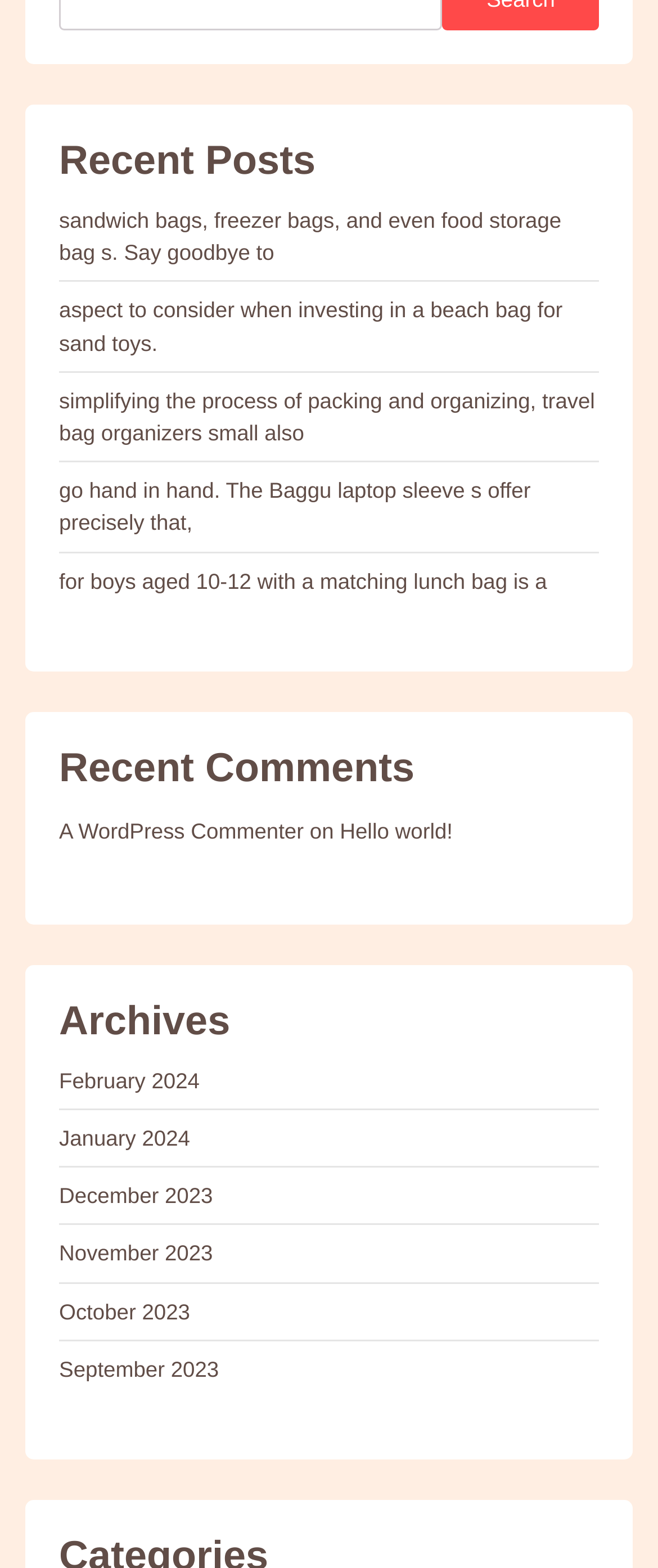How many recent posts are listed?
Please provide a comprehensive answer to the question based on the webpage screenshot.

I counted the number of links under the 'Recent Posts' heading, and there are 6 links.